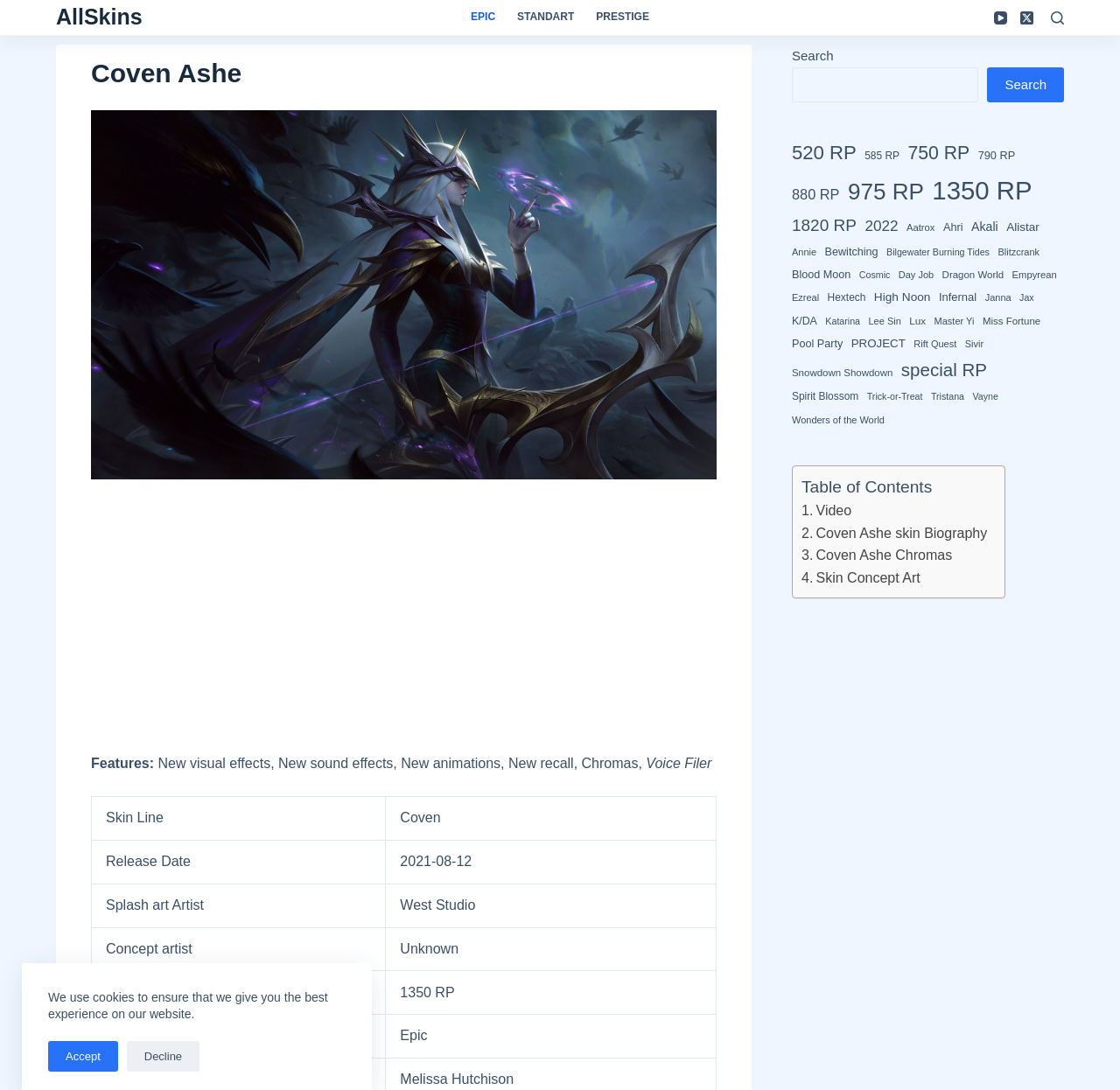Locate the bounding box coordinates of the area you need to click to fulfill this instruction: 'View Coven Ashe skin features'. The coordinates must be in the form of four float numbers ranging from 0 to 1: [left, top, right, bottom].

[0.081, 0.693, 0.138, 0.707]